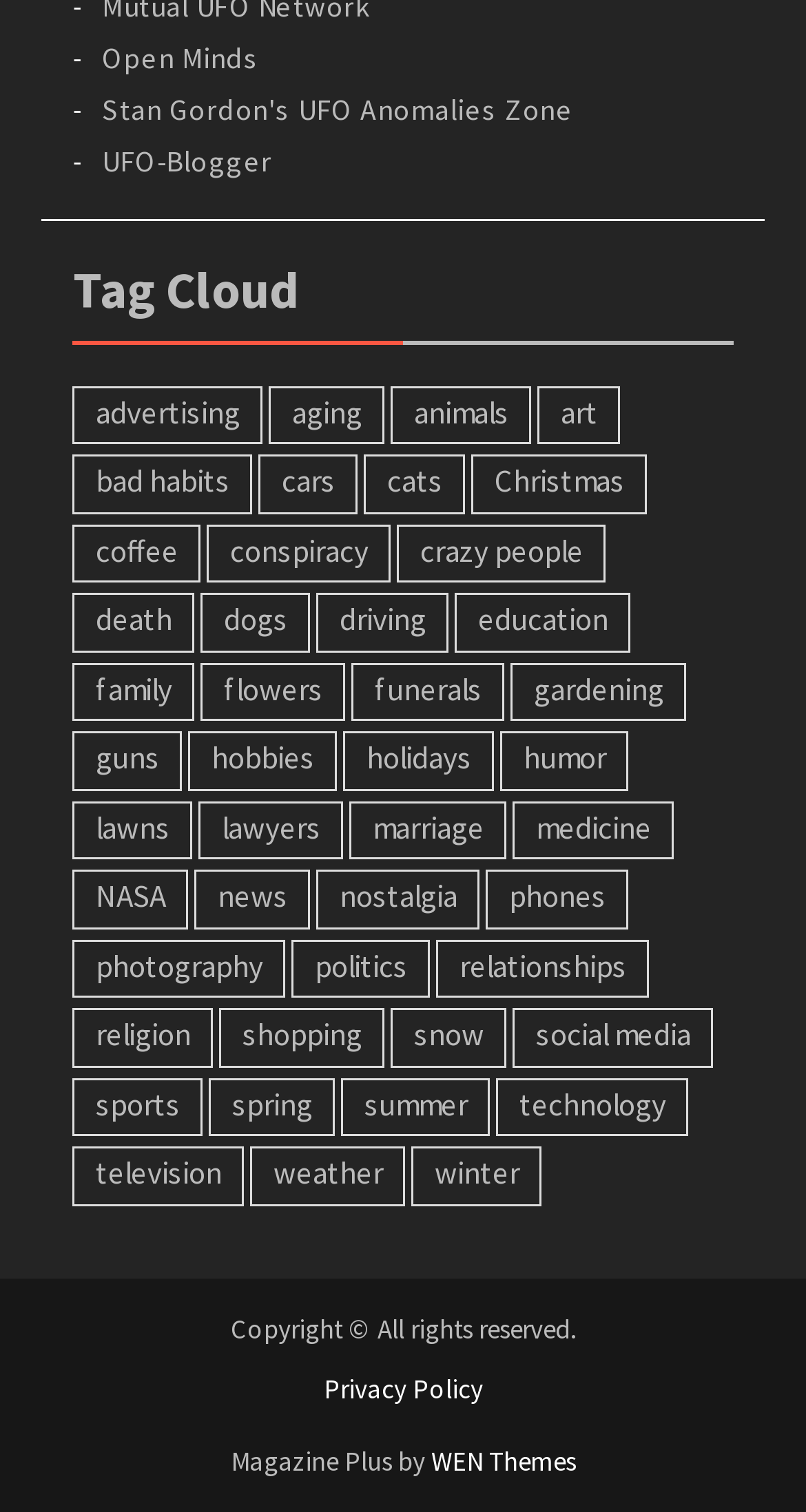Identify the bounding box coordinates for the region to click in order to carry out this instruction: "explore the 'humor' category". Provide the coordinates using four float numbers between 0 and 1, formatted as [left, top, right, bottom].

[0.622, 0.484, 0.781, 0.523]